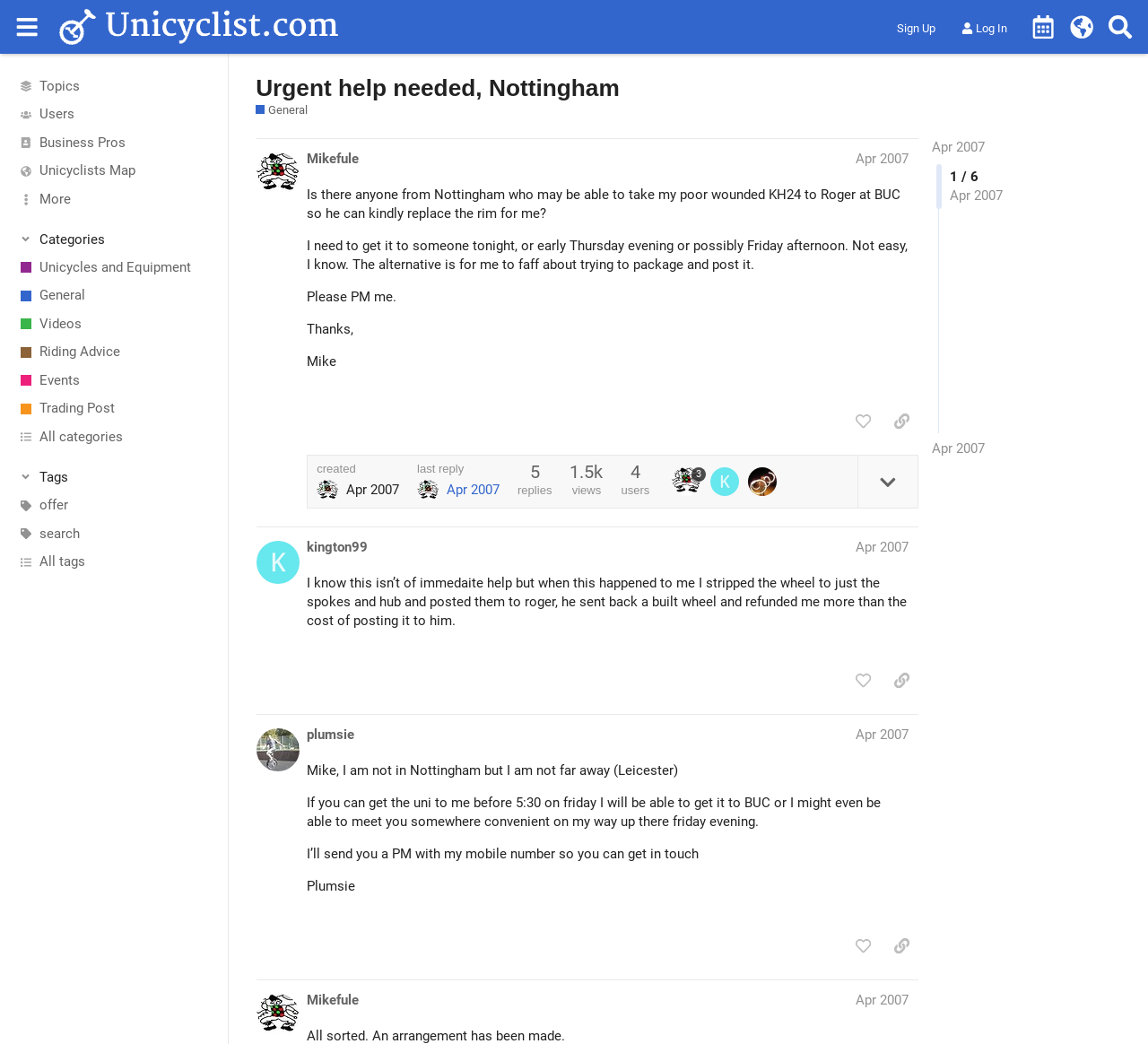Could you highlight the region that needs to be clicked to execute the instruction: "Go to the Unicycle Calendar"?

[0.892, 0.007, 0.925, 0.044]